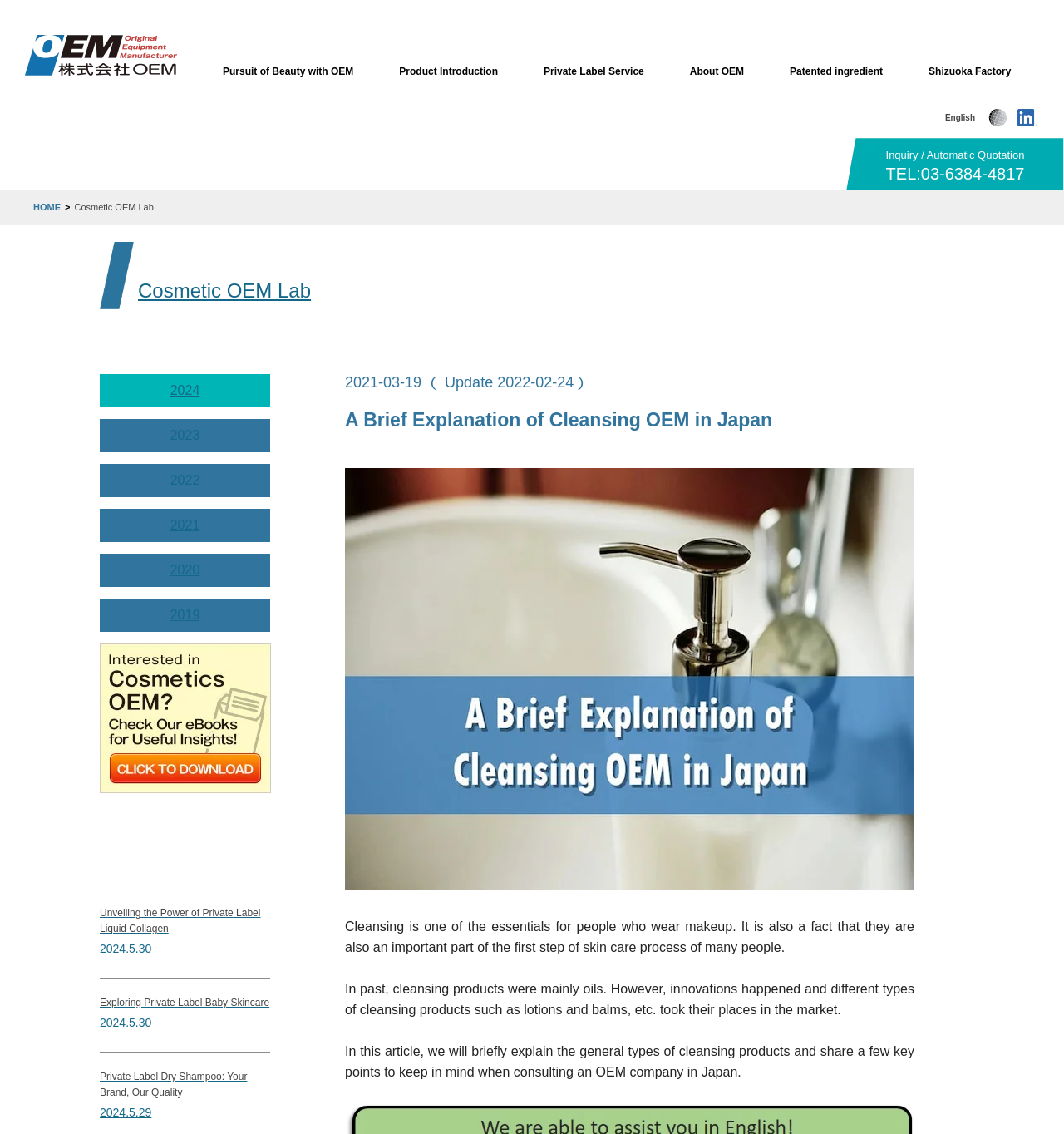Using the information shown in the image, answer the question with as much detail as possible: What type of products are discussed in the article?

The article discusses cleansing products, specifically the types of cleansing products such as oils, lotions, and balms, as mentioned in the content of the article.